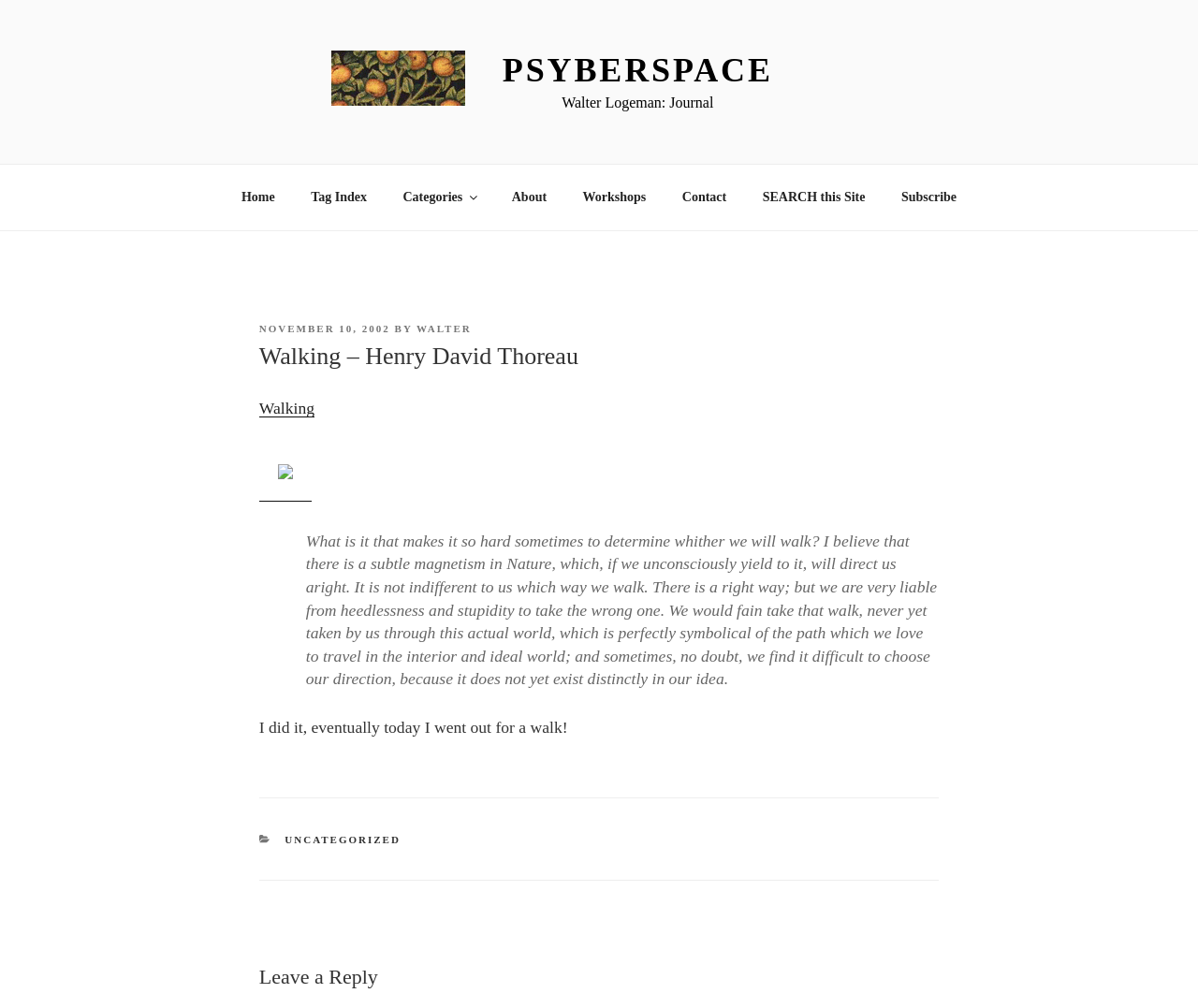Kindly determine the bounding box coordinates for the area that needs to be clicked to execute this instruction: "view categories".

[0.237, 0.826, 0.309, 0.837]